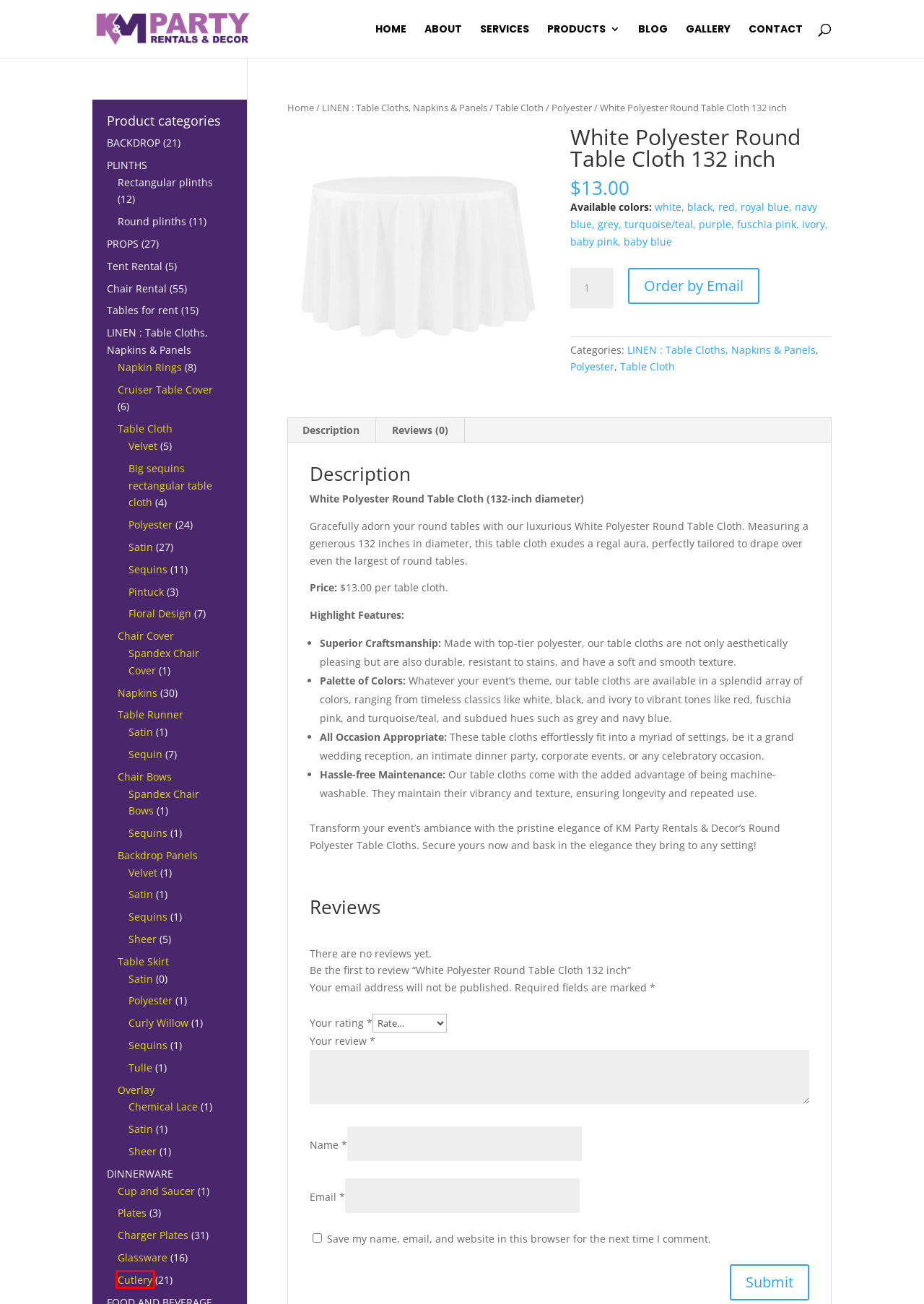Look at the screenshot of a webpage with a red bounding box and select the webpage description that best corresponds to the new page after clicking the element in the red box. Here are the options:
A. Glassware Rental - Dinnerware Rentals | KM Party Rental
B. Polyester Tablecloth Rentals In Brampton | KM Party Rental
C. Table Skirt Rental In Brampton - Special Event Rentals - KM rentals
D. About us - KM party Rental | Wedding & Special Event Rentals
E. Cutlery For Rent In Brampton - Dinnerware Rentals KM Party Rentals
F. Satin Tablecloth Rental In Brampton | KM Party Rental
G. PROPS | KM Party Rental and Decor Brampton
H. Big Sequin Rectangular Table Cloth Rentals | KM Party Rental

E